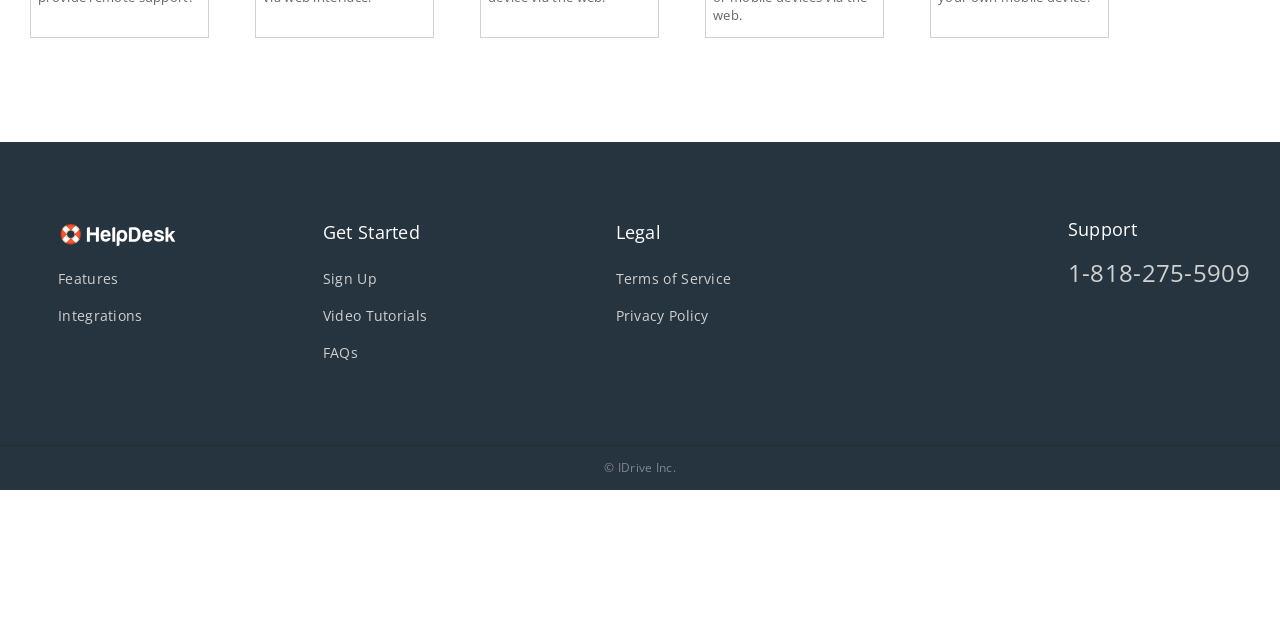Given the element description: "Terms of Service", predict the bounding box coordinates of the UI element it refers to, using four float numbers between 0 and 1, i.e., [left, top, right, bottom].

[0.481, 0.42, 0.571, 0.451]